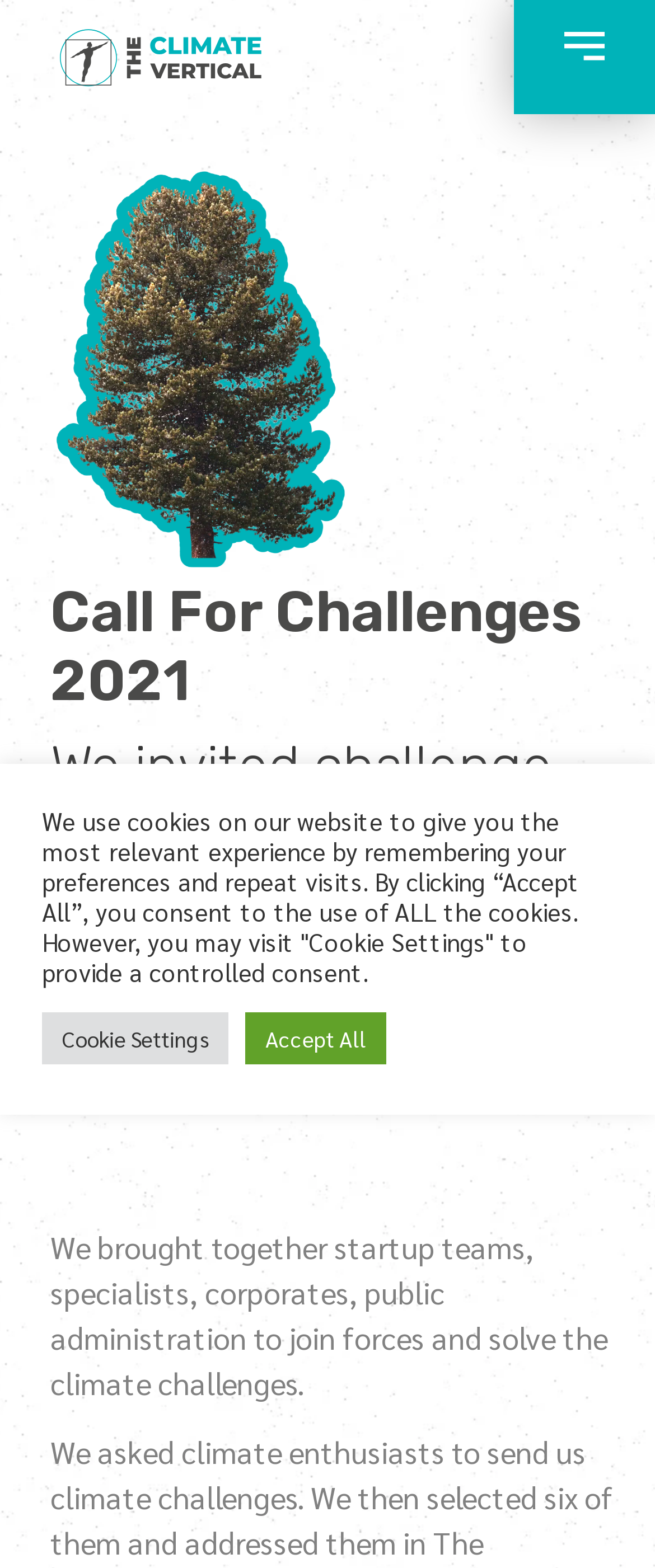Can you locate the main headline on this webpage and provide its text content?

Call For Challenges 2021